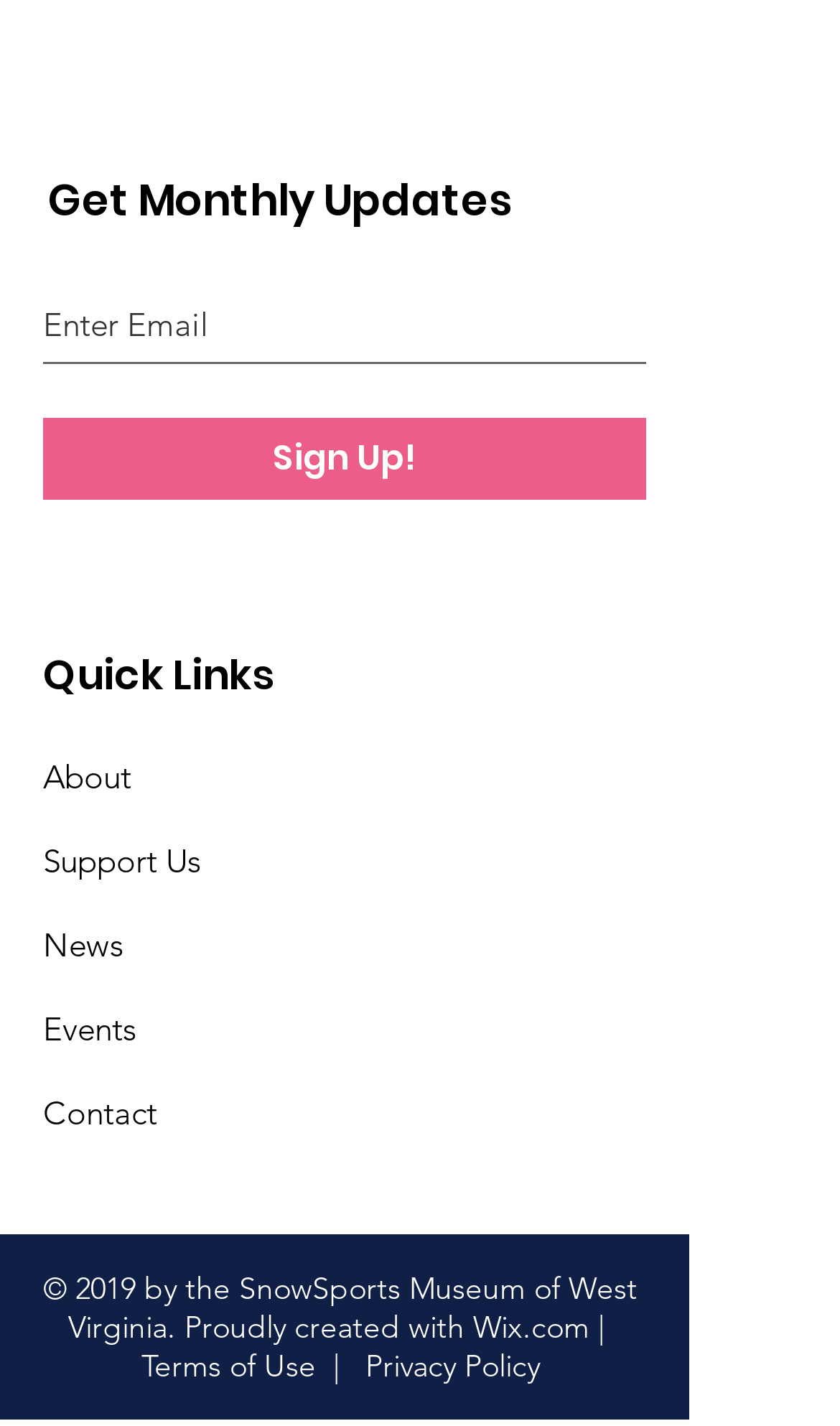Please study the image and answer the question comprehensively:
What is the button below the textbox?

The button is located below the textbox and has the text 'Sign Up!', suggesting that it is used to submit the email address entered in the textbox to sign up for monthly updates.